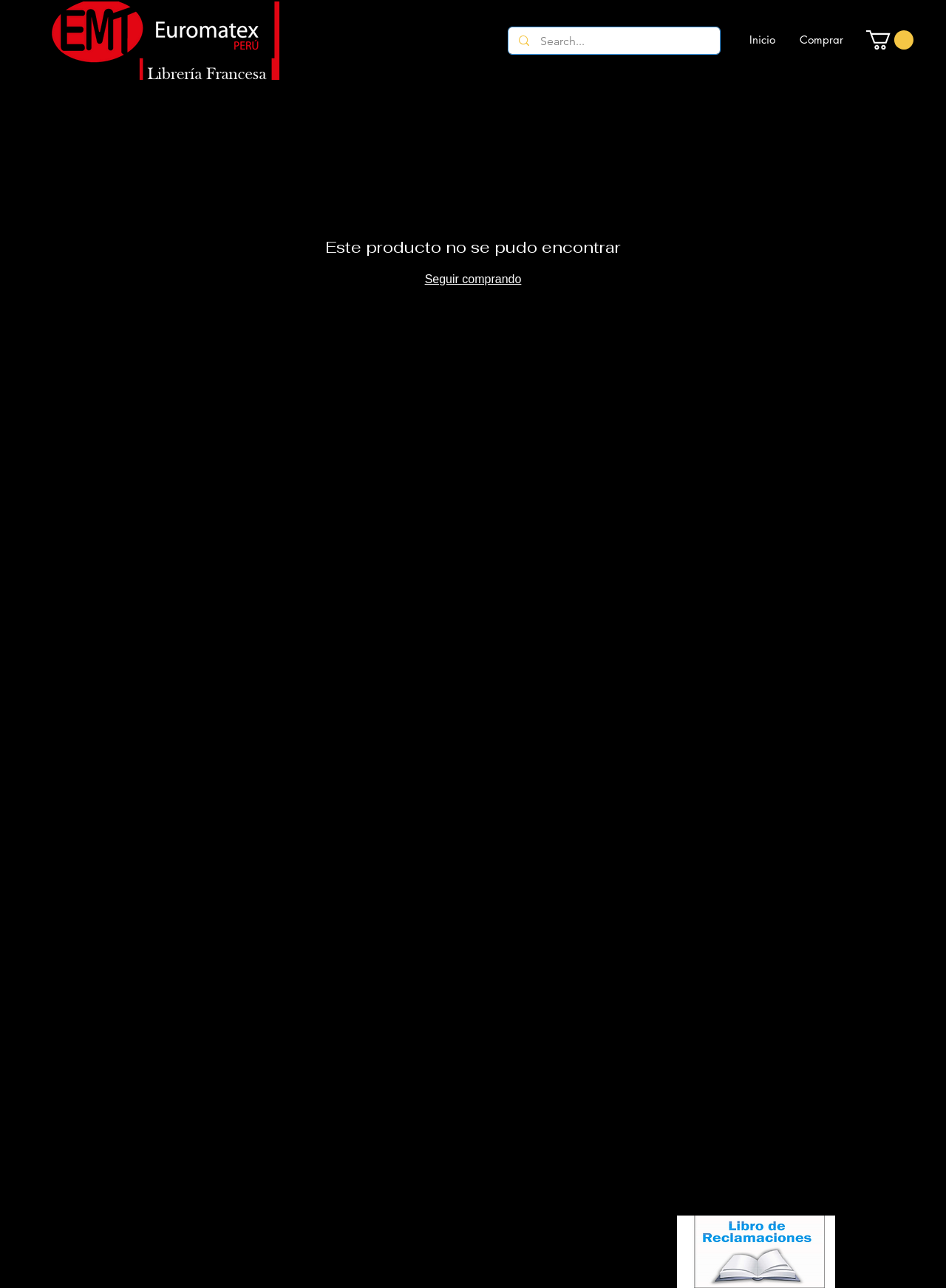Please mark the clickable region by giving the bounding box coordinates needed to complete this instruction: "Search for a product".

[0.571, 0.021, 0.728, 0.043]